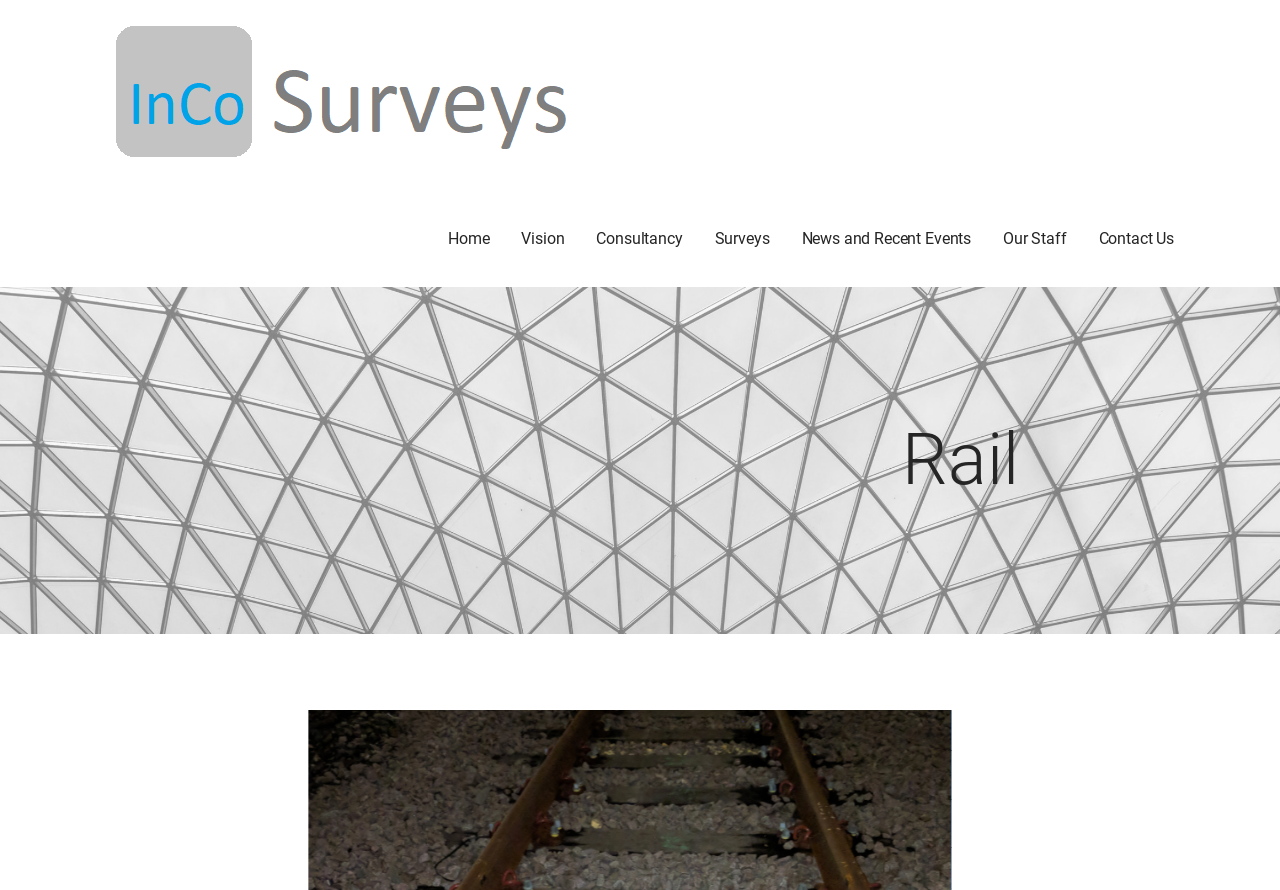Create a detailed summary of the webpage's content and design.

The webpage is about Inco surveys ltd, a provider of bespoke survey solutions. At the top left, there is a logo image of Inco surveys ltd, accompanied by a link with the same name. Below the logo, there is a heading "INCO SURVEYS LTD" with a link to the same page. Next to the heading, there is a static text "PROVIDERS OF BESPOKE SURVEY SOLUTIONS".

On the top right, there is a navigation menu with 7 links: "Home", "Vision", "Consultancy", "Surveys", "News and Recent Events", "Our Staff", and "Contact Us". These links are arranged horizontally, with "Home" on the left and "Contact Us" on the right.

Below the navigation menu, there is a heading "Rail" that spans across the page, taking up most of the width.